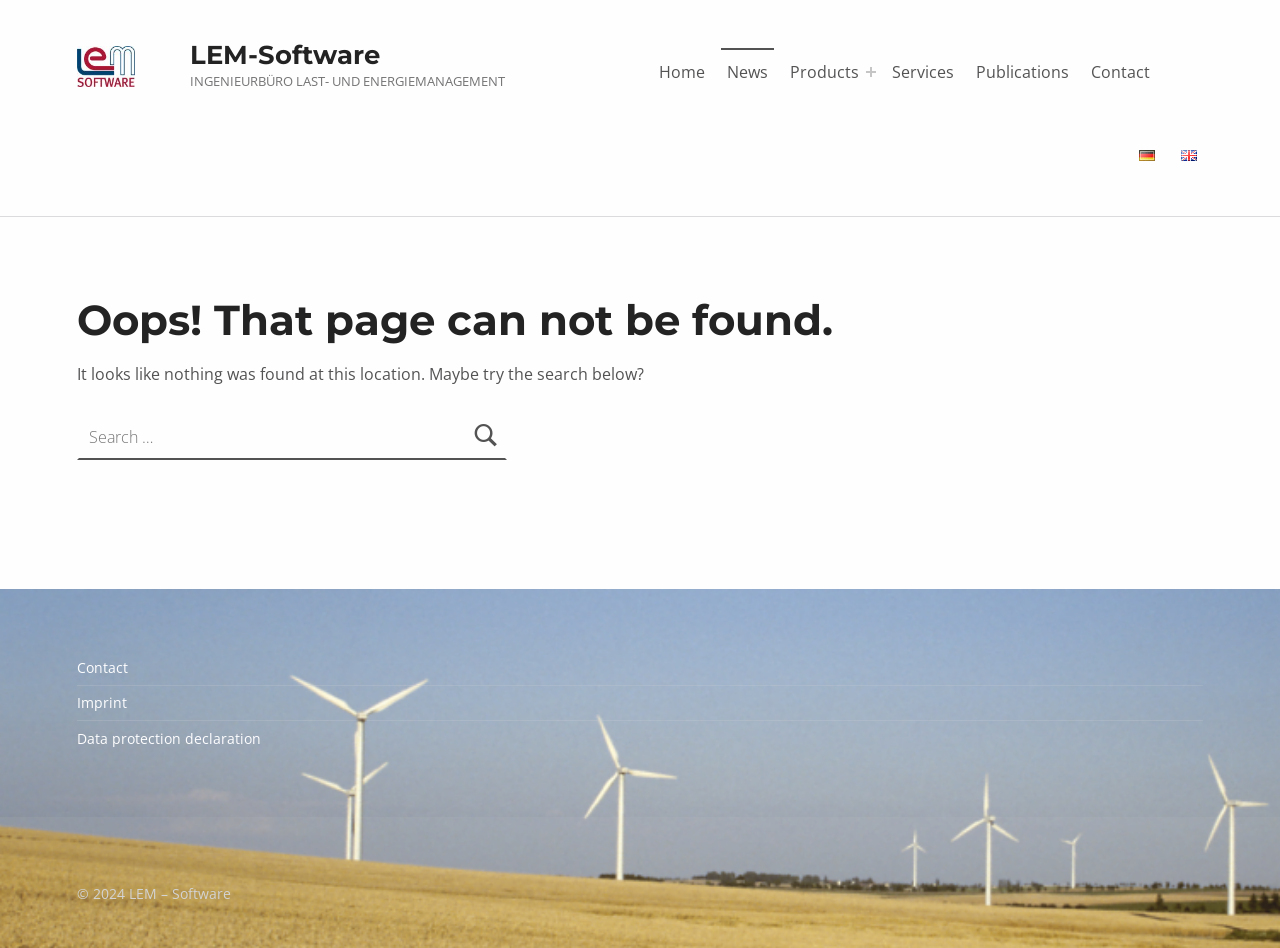Generate a thorough explanation of the webpage's elements.

This webpage is a "Page not found" error page from LEM-Software. At the top left, there is a link to "Ingenieurbüro Last- und Energiemanagement" accompanied by an image with the same name. Next to it, there is a link to "LEM-Software" and a static text "INGENIEURBÜRO LAST- UND ENERGIEMANAGEMENT". 

On the top right, there is a primary menu with links to "Home", "News", "Products", "Services", "Publications", and "Contact". The "Products" link has an expandable menu button next to it. 

Below the primary menu, there is a secondary menu with links to switch the language to "Deutsch" or "English", each accompanied by a flag image. 

The main content of the page is a header that says "Oops! That page can not be found." followed by a paragraph of text explaining that nothing was found at the current location and suggesting to try the search function below. 

Below the text, there is a search bar with a label "Search for:" and a search button. 

At the bottom of the page, there is a footer section with a menu that links to "Contact", "Imprint", and "Data protection declaration". Finally, there is a copyright notice "© 2024 LEM – Software" at the very bottom.